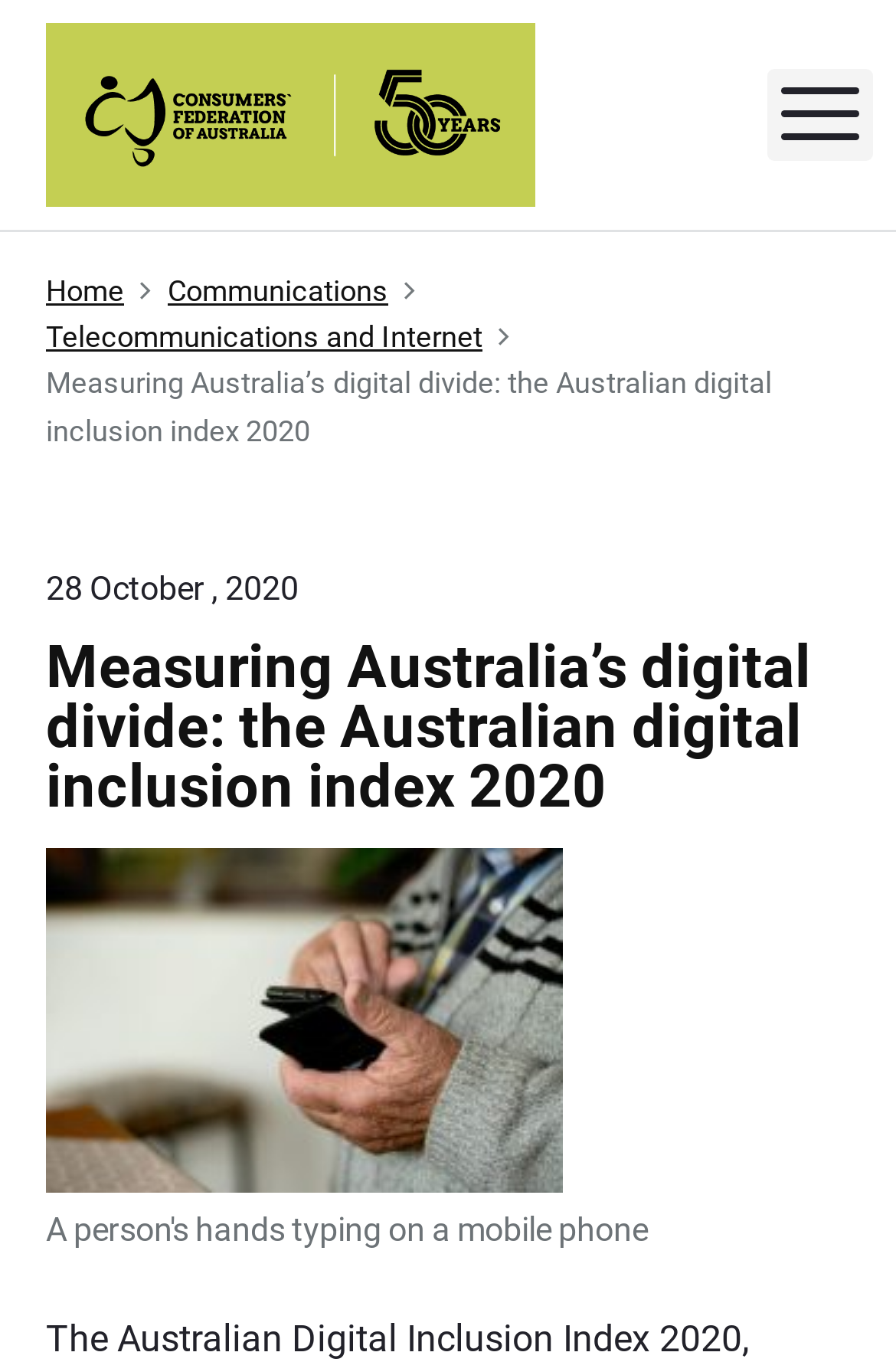Using the description "Home", locate and provide the bounding box of the UI element.

[0.051, 0.197, 0.138, 0.232]